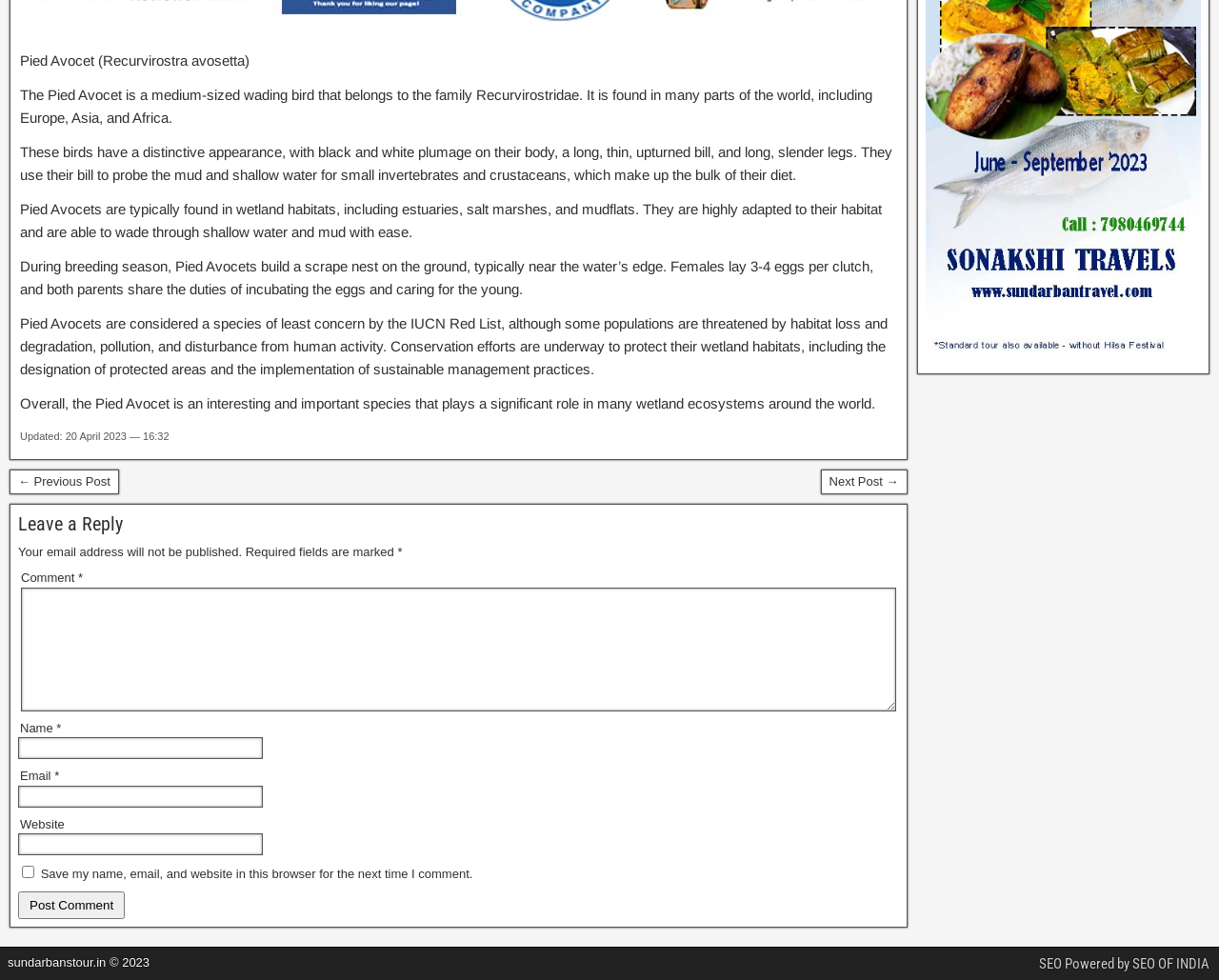Using the element description: "parent_node: Sundarban Hilsa Festival", determine the bounding box coordinates for the specified UI element. The coordinates should be four float numbers between 0 and 1, [left, top, right, bottom].

[0.759, 0.356, 0.985, 0.37]